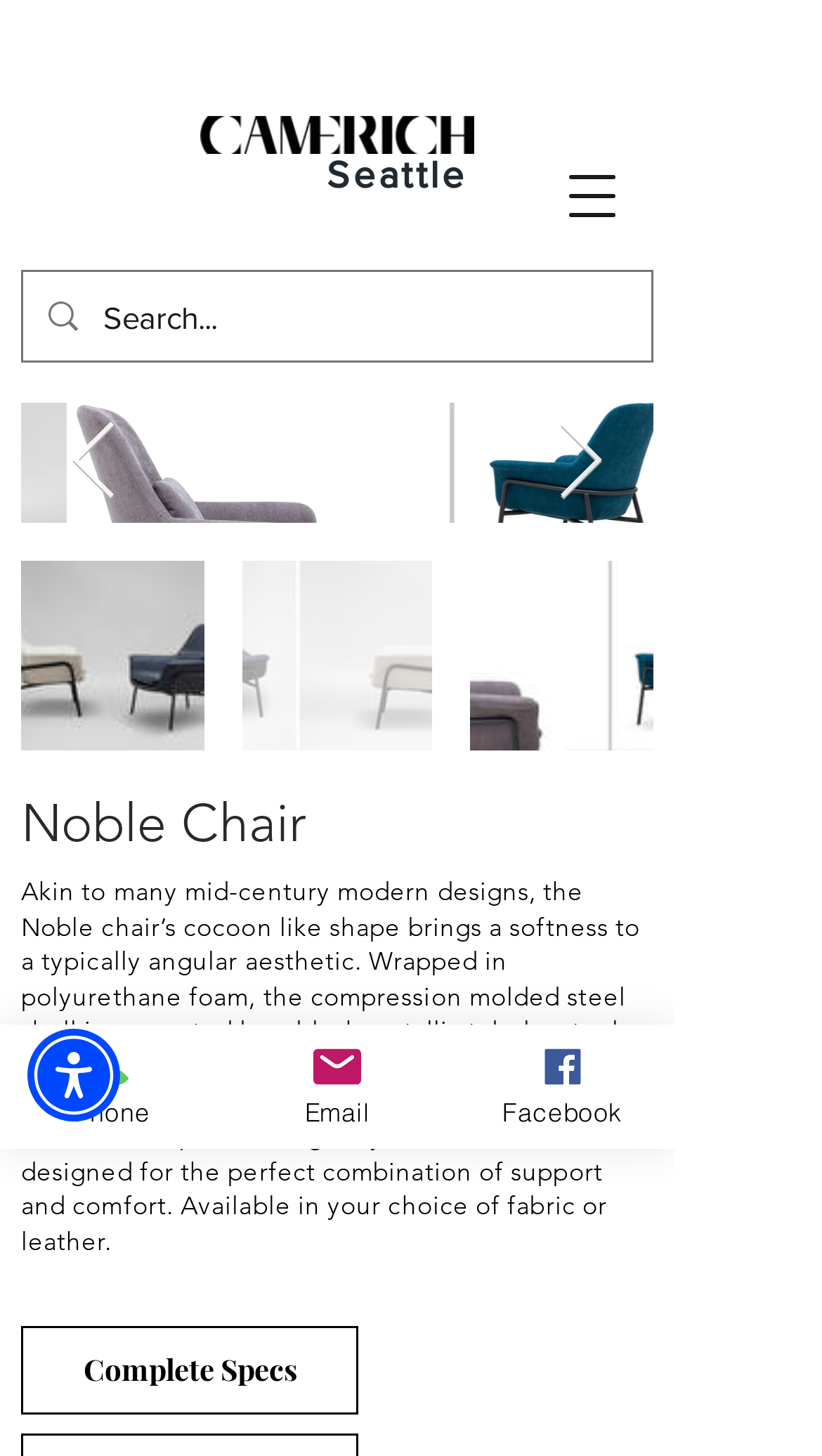Determine the bounding box coordinates for the area you should click to complete the following instruction: "View complete specs".

[0.026, 0.91, 0.436, 0.971]